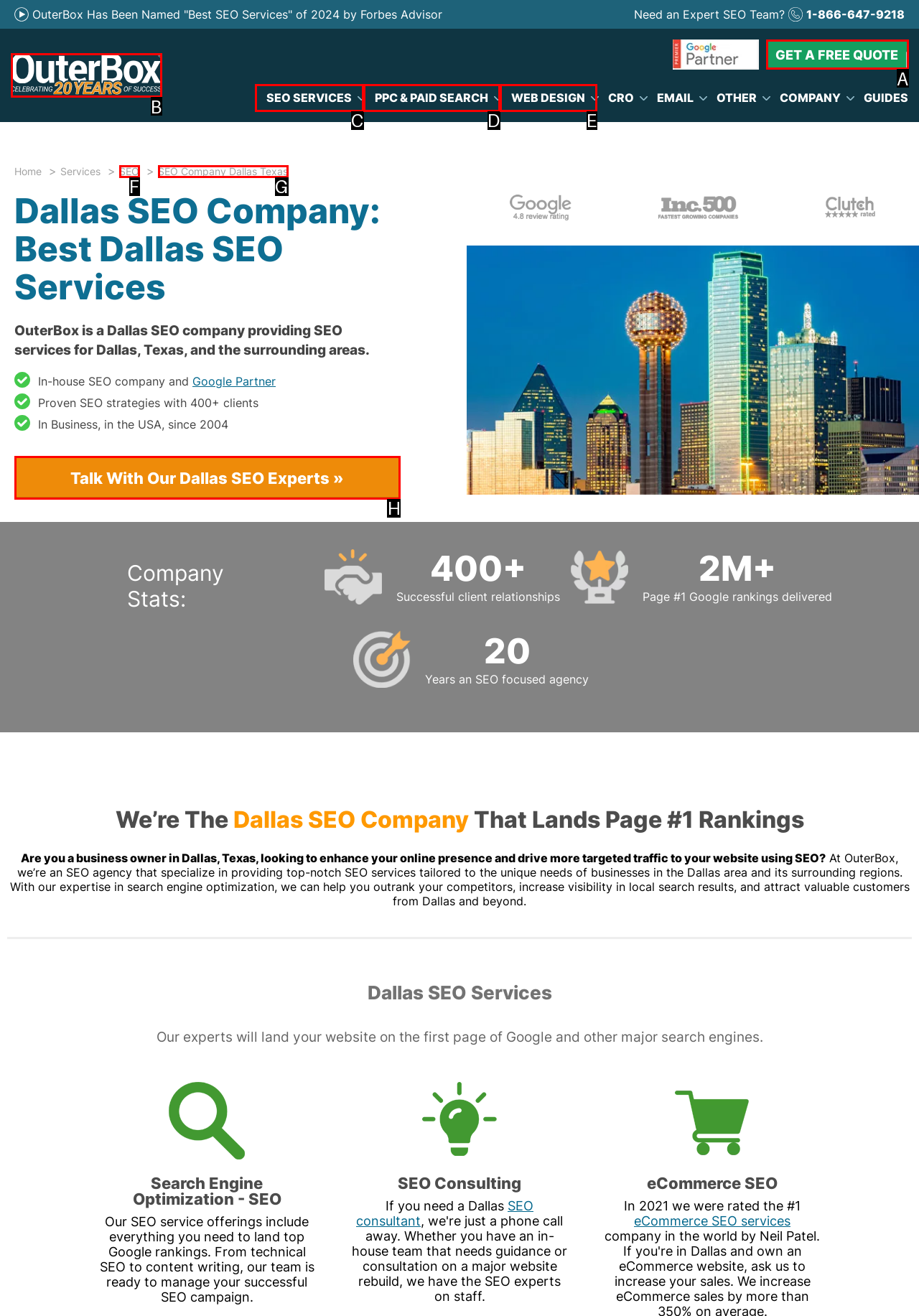Identify the letter of the UI element that corresponds to: dining
Respond with the letter of the option directly.

None